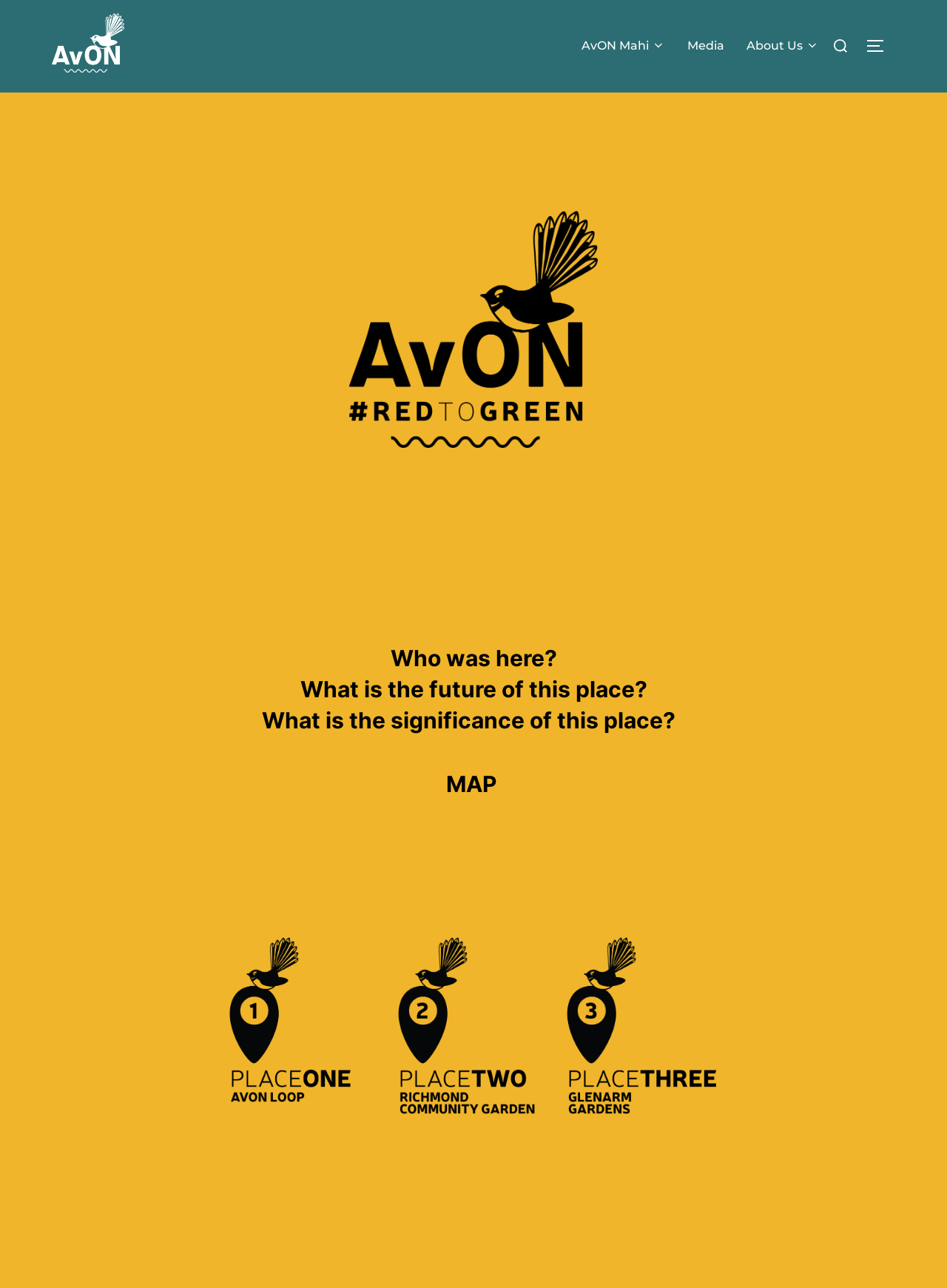What is the name of the network?
Look at the image and construct a detailed response to the question.

I found the answer by looking at the top-left corner of the webpage, where there is a link with the text 'Avon Otakaro Network'.